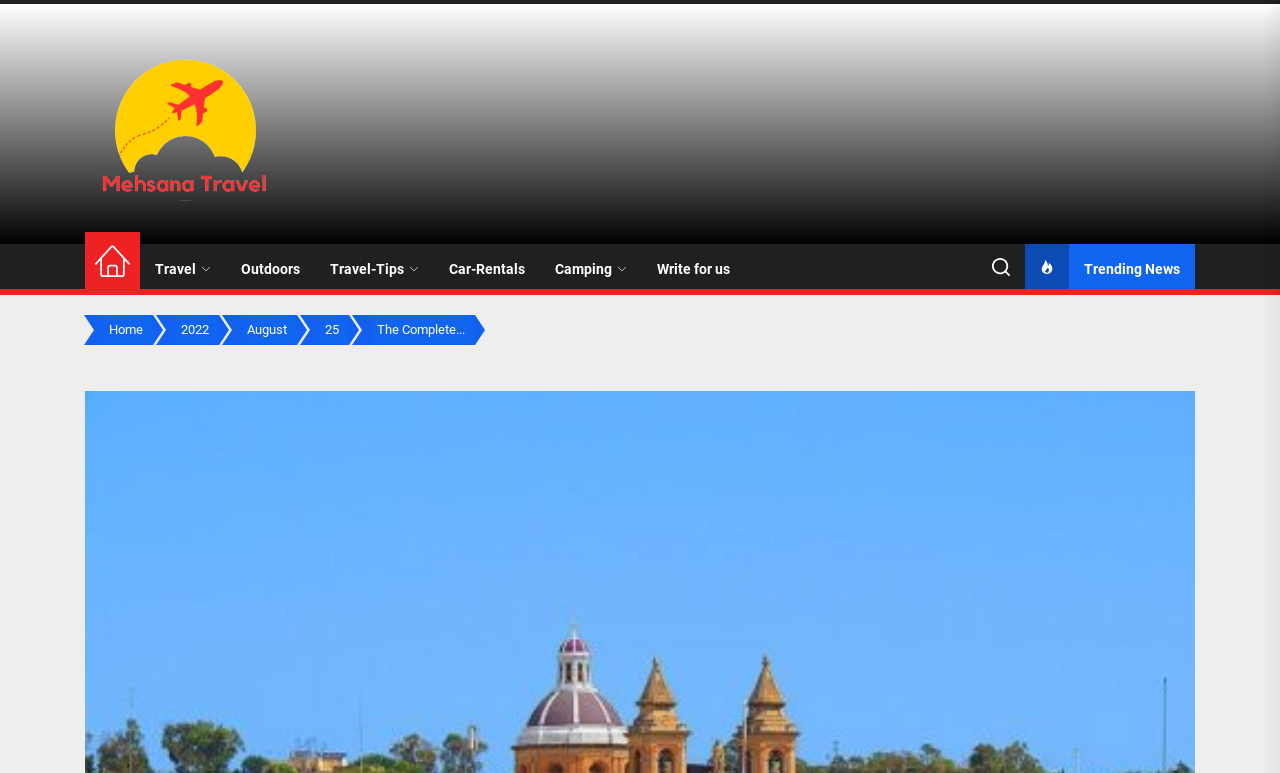How many buttons are on the webpage?
Give a detailed explanation using the information visible in the image.

I searched the webpage and found two buttons: one with no text and another with the text 'Trending News'.